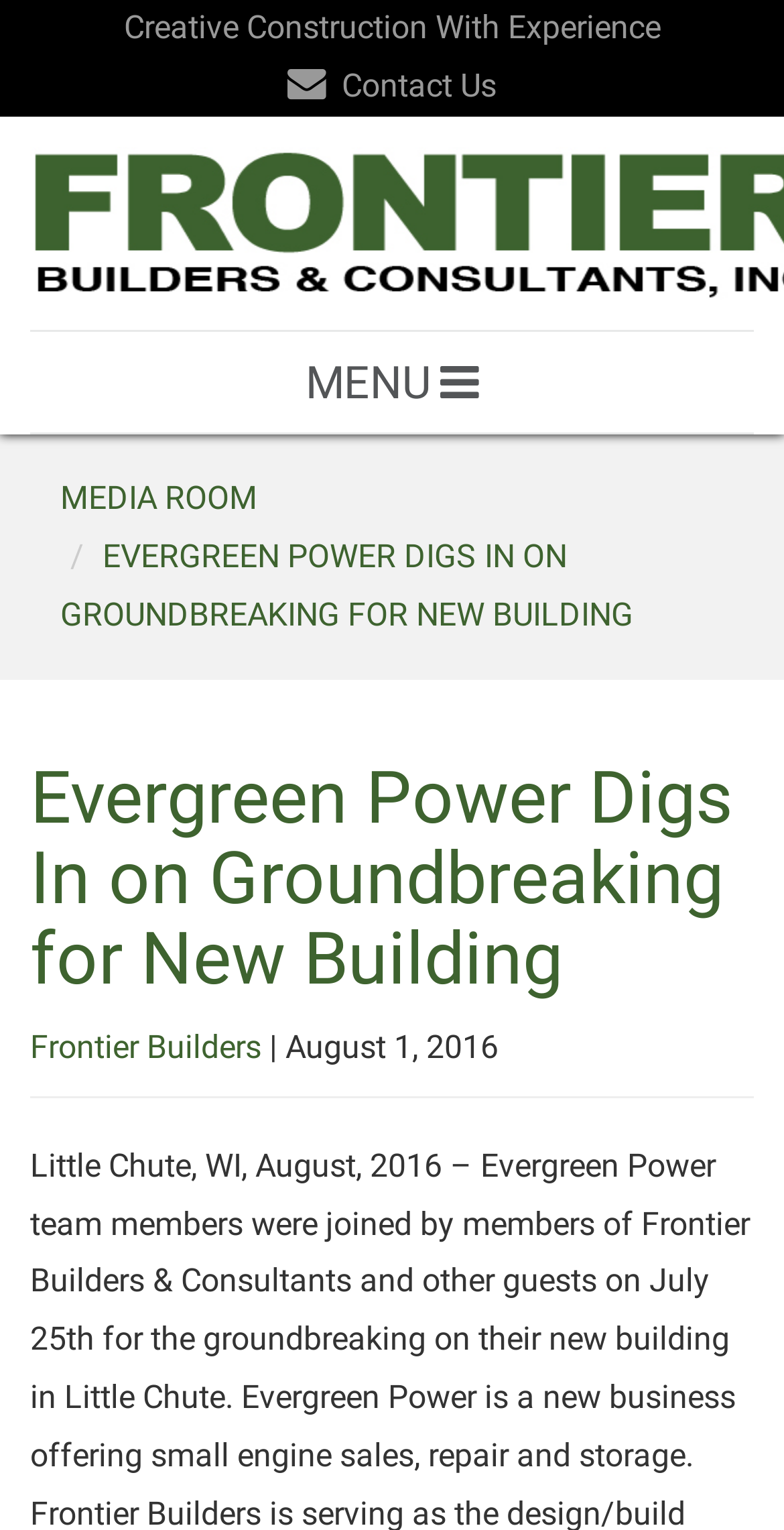Analyze the image and deliver a detailed answer to the question: What is the section of the website that contains news articles?

The website has a link labeled 'MEDIA ROOM' which suggests that it is the section of the website that contains news articles and press releases.